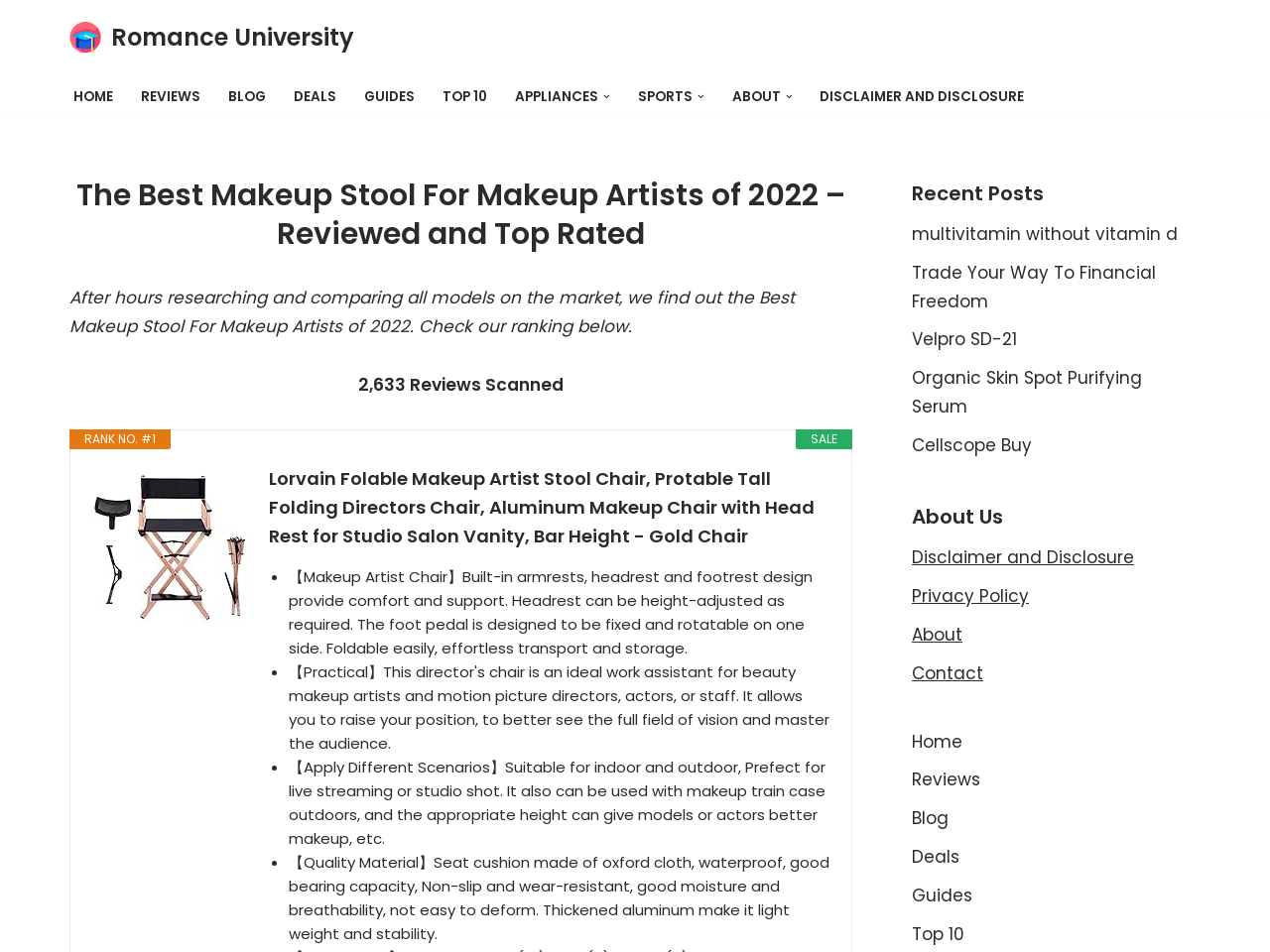Respond to the following question with a brief word or phrase:
What is the main topic of this webpage?

Makeup Stool For Makeup Artists